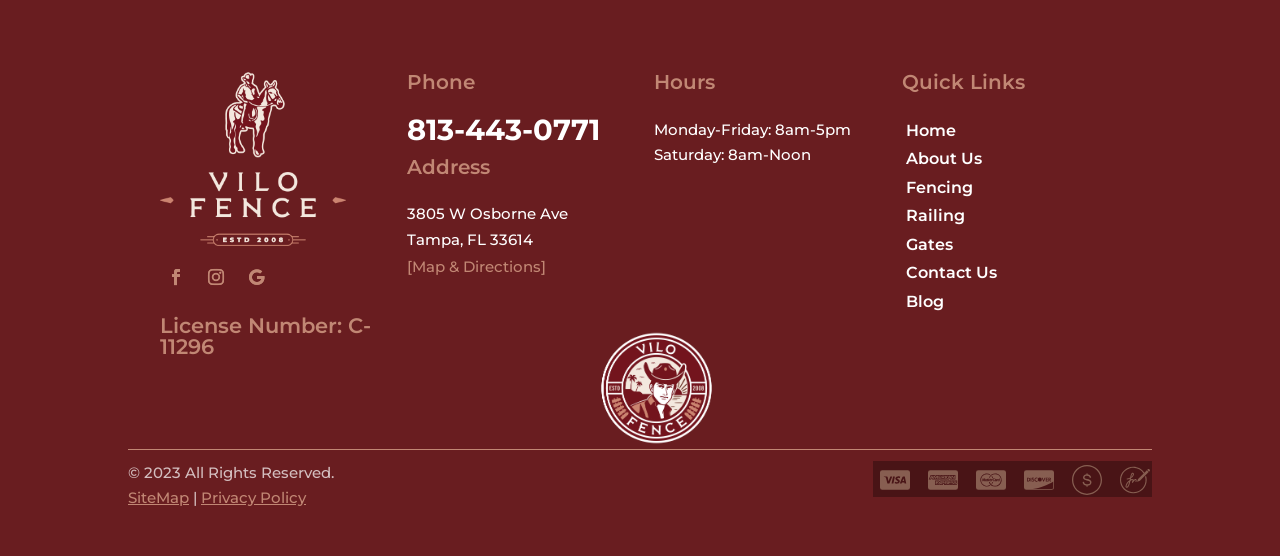Give a concise answer using one word or a phrase to the following question:
What is the license number?

C-11296